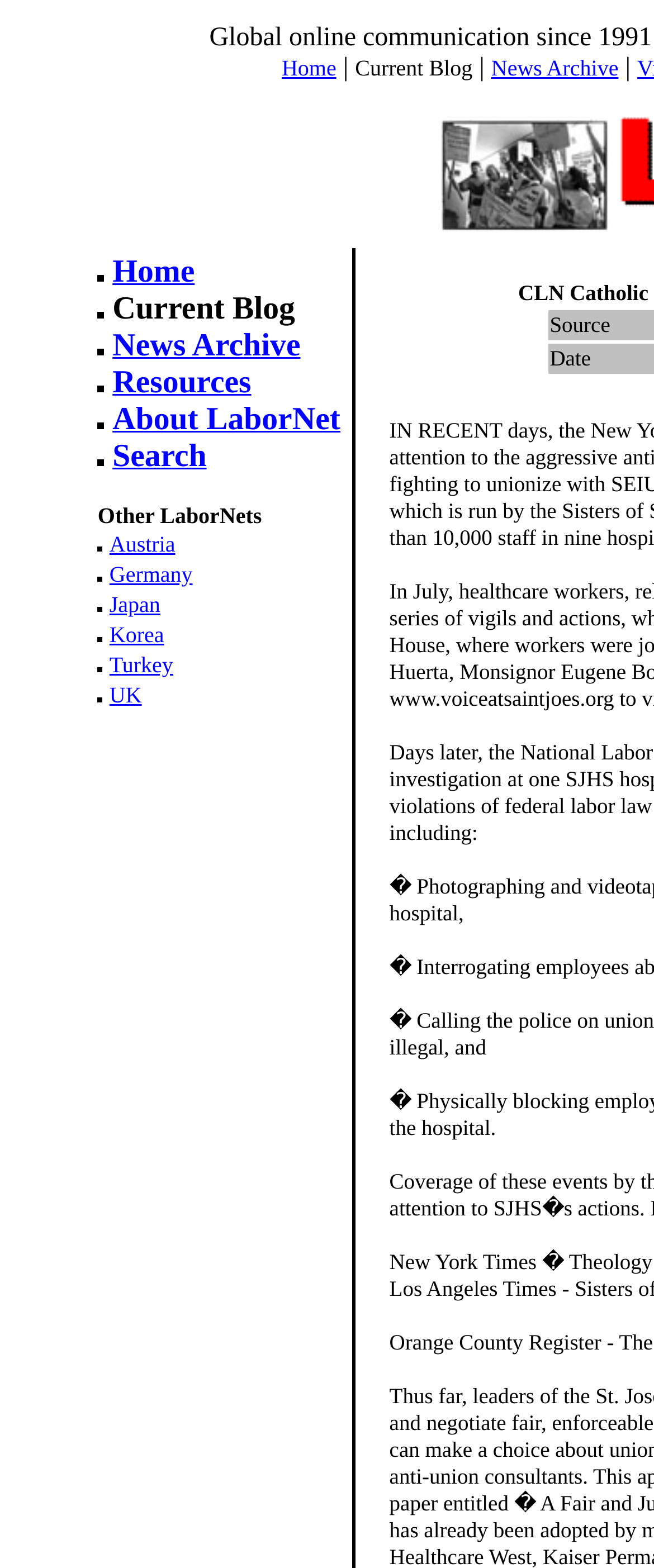Find the bounding box coordinates of the element to click in order to complete this instruction: "Access the current month's calendar". The bounding box coordinates must be four float numbers between 0 and 1, denoted as [left, top, right, bottom].

None